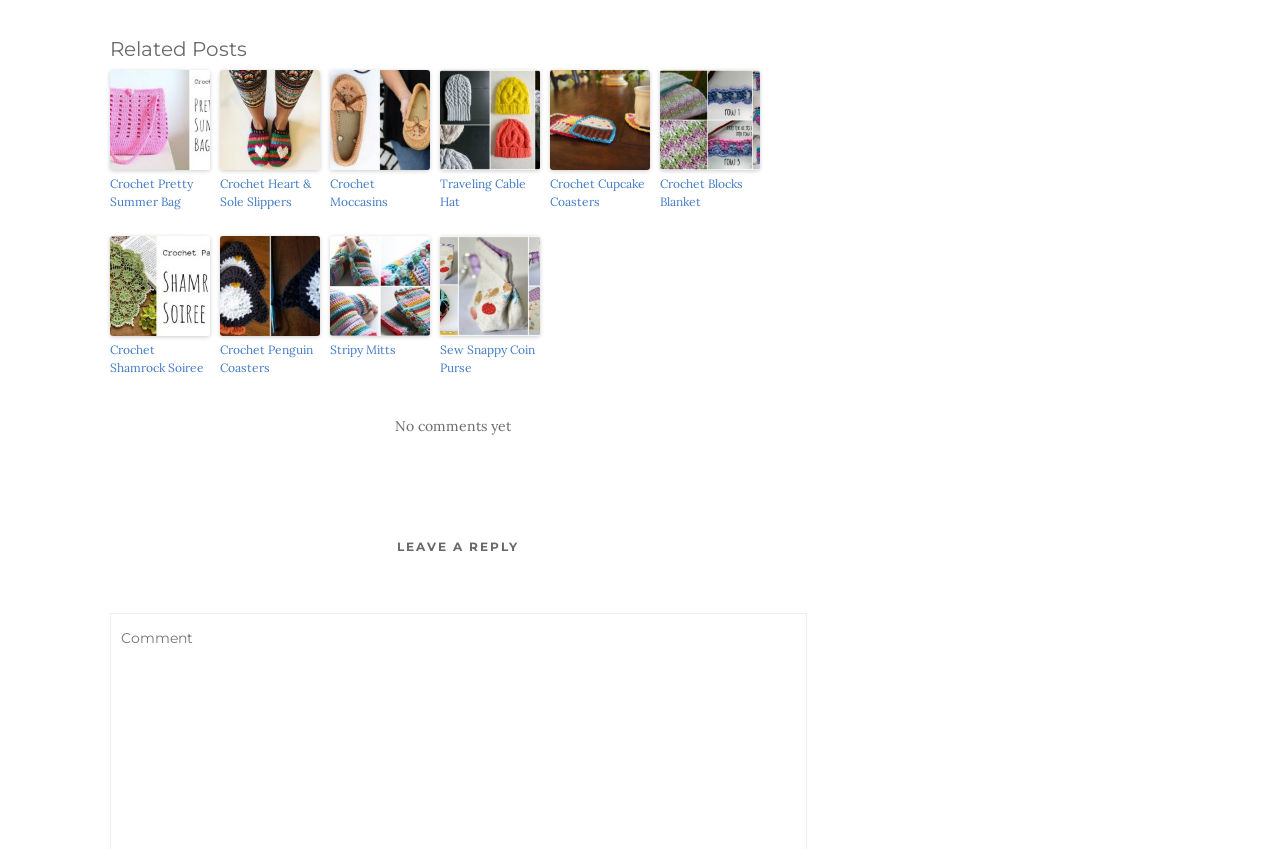Identify the bounding box of the UI element that matches this description: "Stripy Mitts".

[0.258, 0.401, 0.336, 0.422]